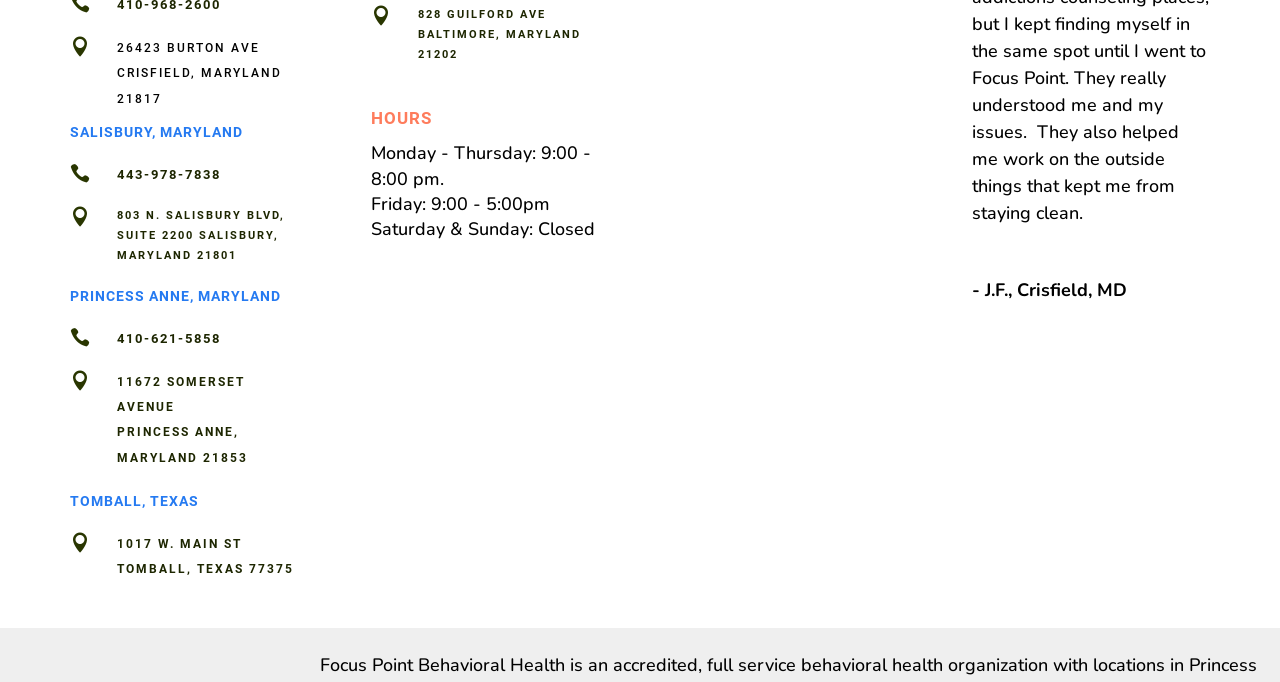Using the information shown in the image, answer the question with as much detail as possible: What is the purpose of the 'SEND A MESSAGE' link?

I inferred the purpose of the link by looking at its text content, which suggests that it allows users to send a message. The link is likely a contact or inquiry form.